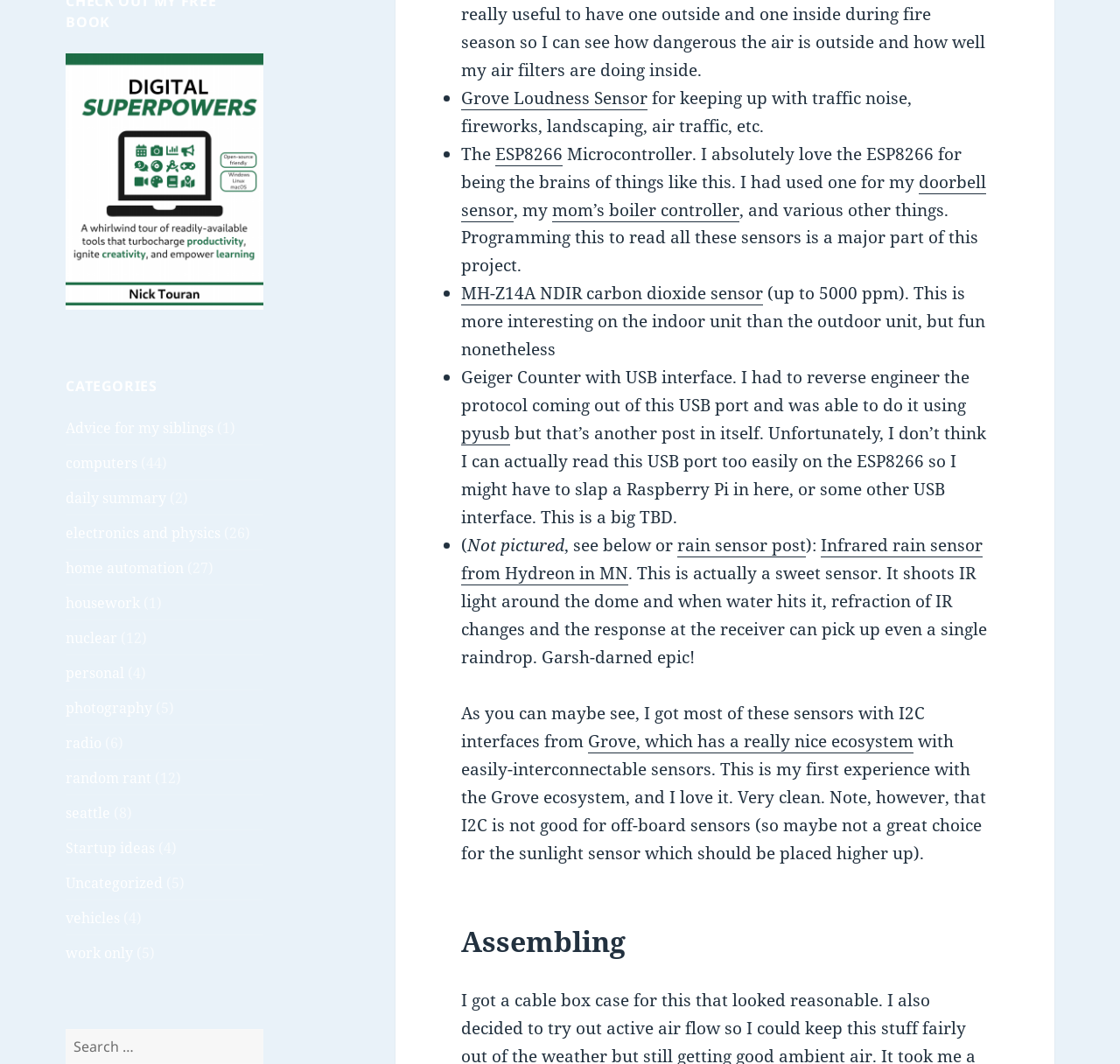Provide the bounding box coordinates in the format (top-left x, top-left y, bottom-right x, bottom-right y). All values are floating point numbers between 0 and 1. Determine the bounding box coordinate of the UI element described as: Advice for my siblings

[0.059, 0.393, 0.191, 0.411]